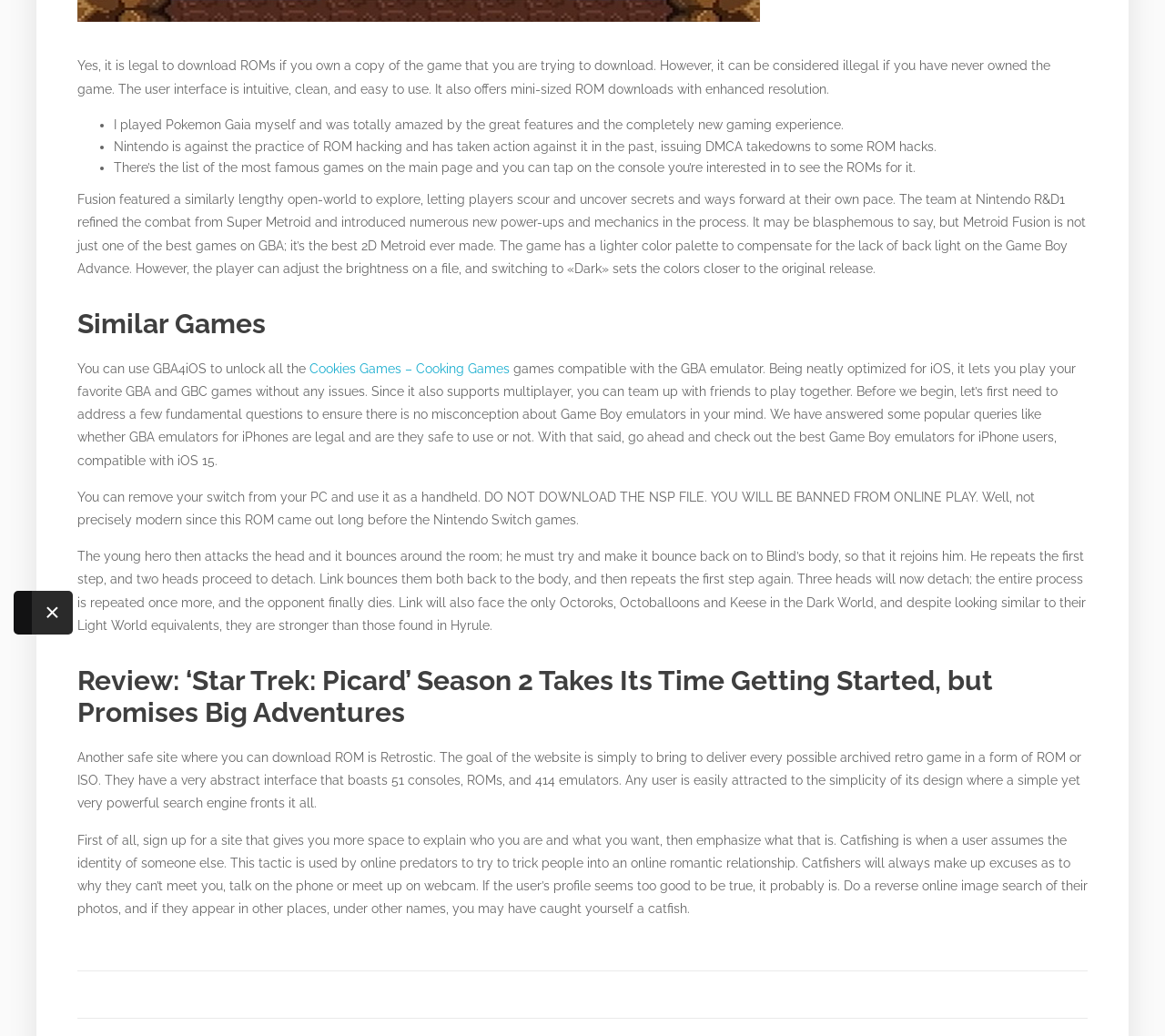Identify the bounding box coordinates of the HTML element based on this description: "Cookies Games – Cooking Games".

[0.266, 0.349, 0.438, 0.363]